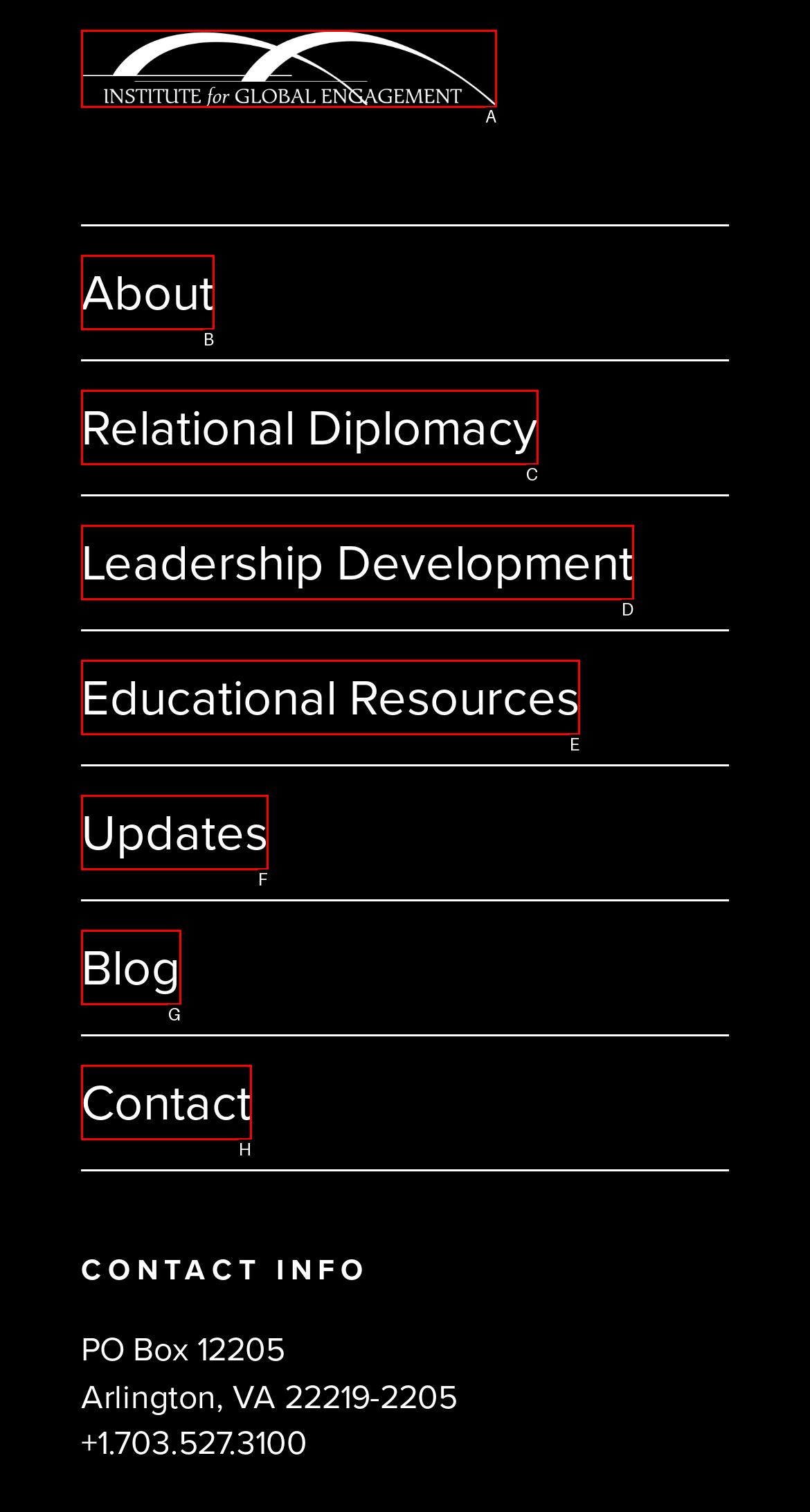For the task: visit the Institute for Global Engagement, specify the letter of the option that should be clicked. Answer with the letter only.

A